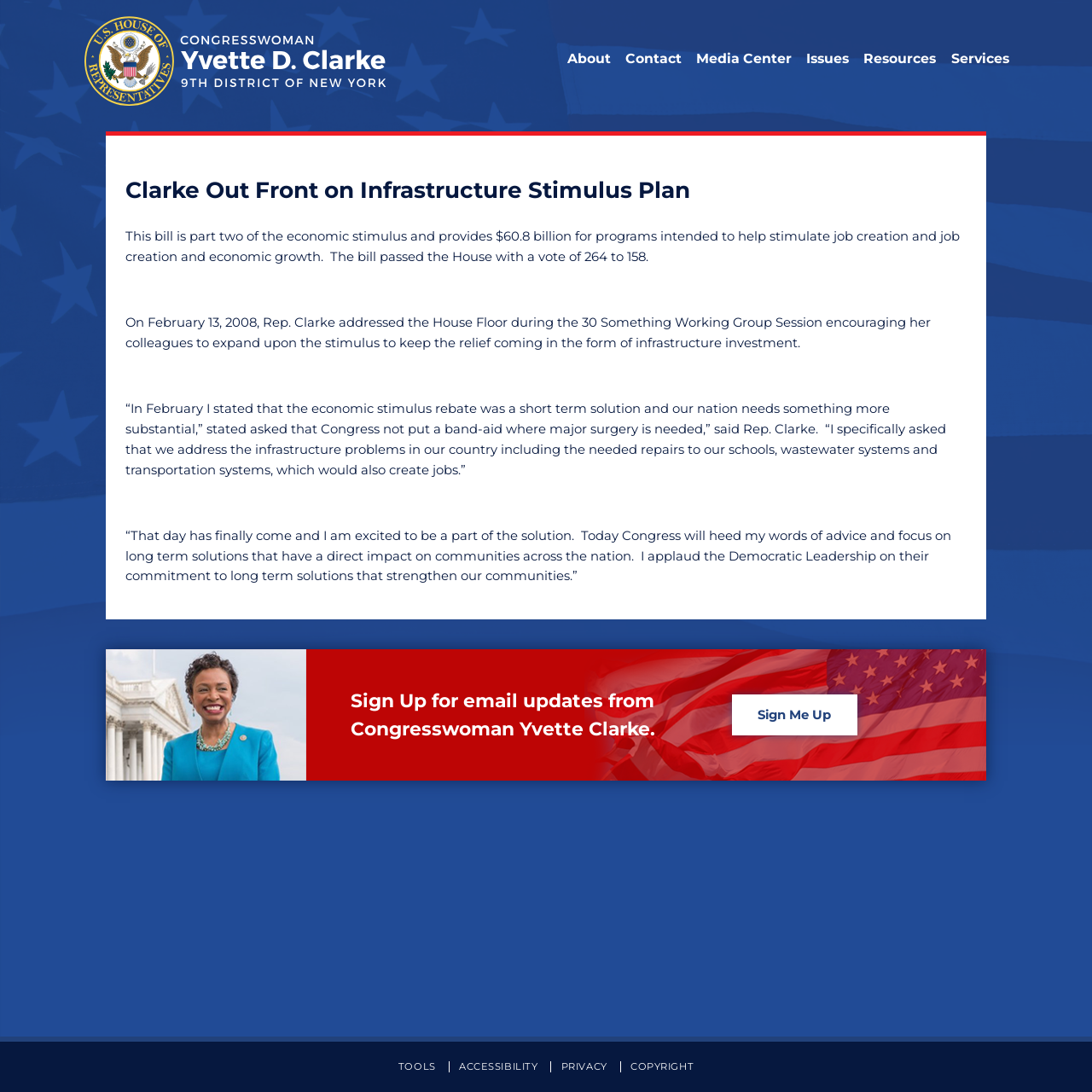Give a concise answer of one word or phrase to the question: 
What is the purpose of the stimulus plan?

To stimulate job creation and economic growth